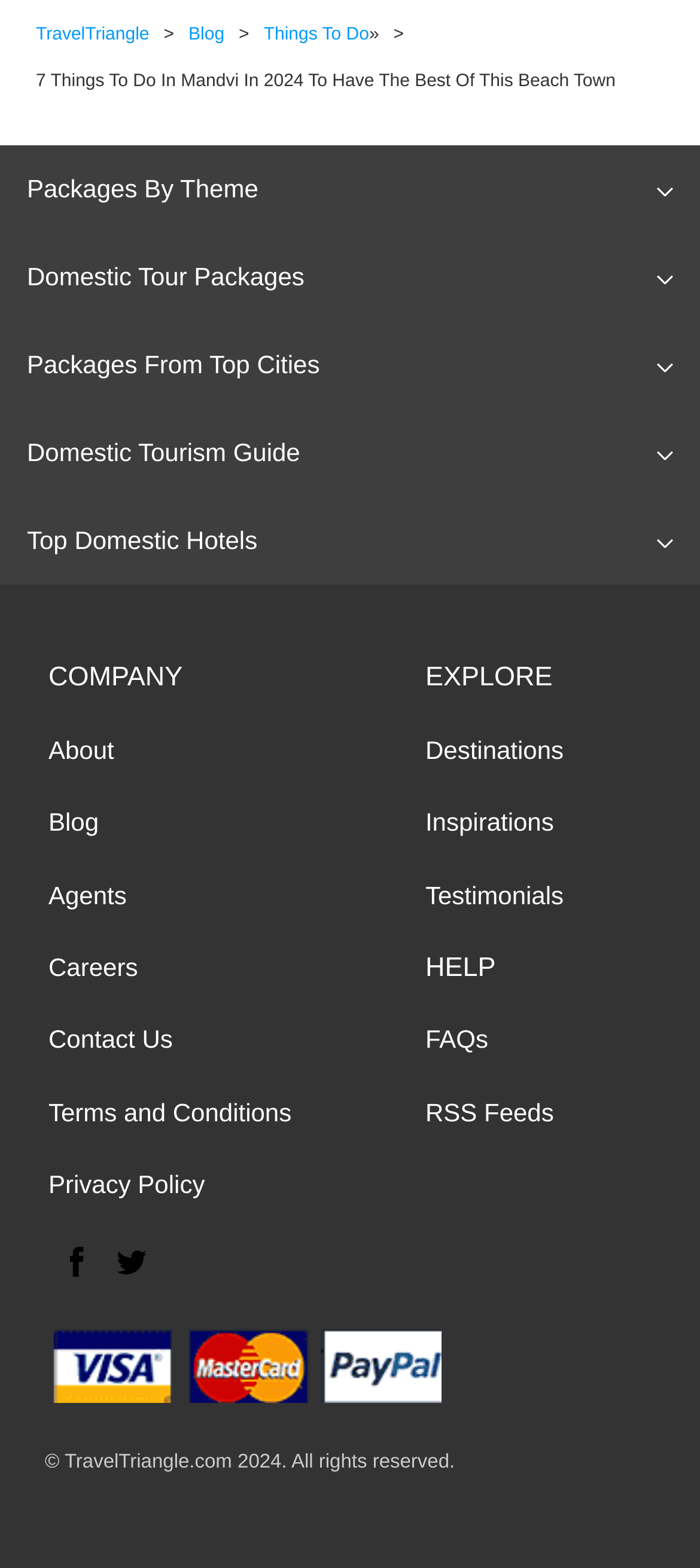Answer the question in one word or a short phrase:
What is the purpose of the 'HELP' section?

To provide FAQs and RSS Feeds